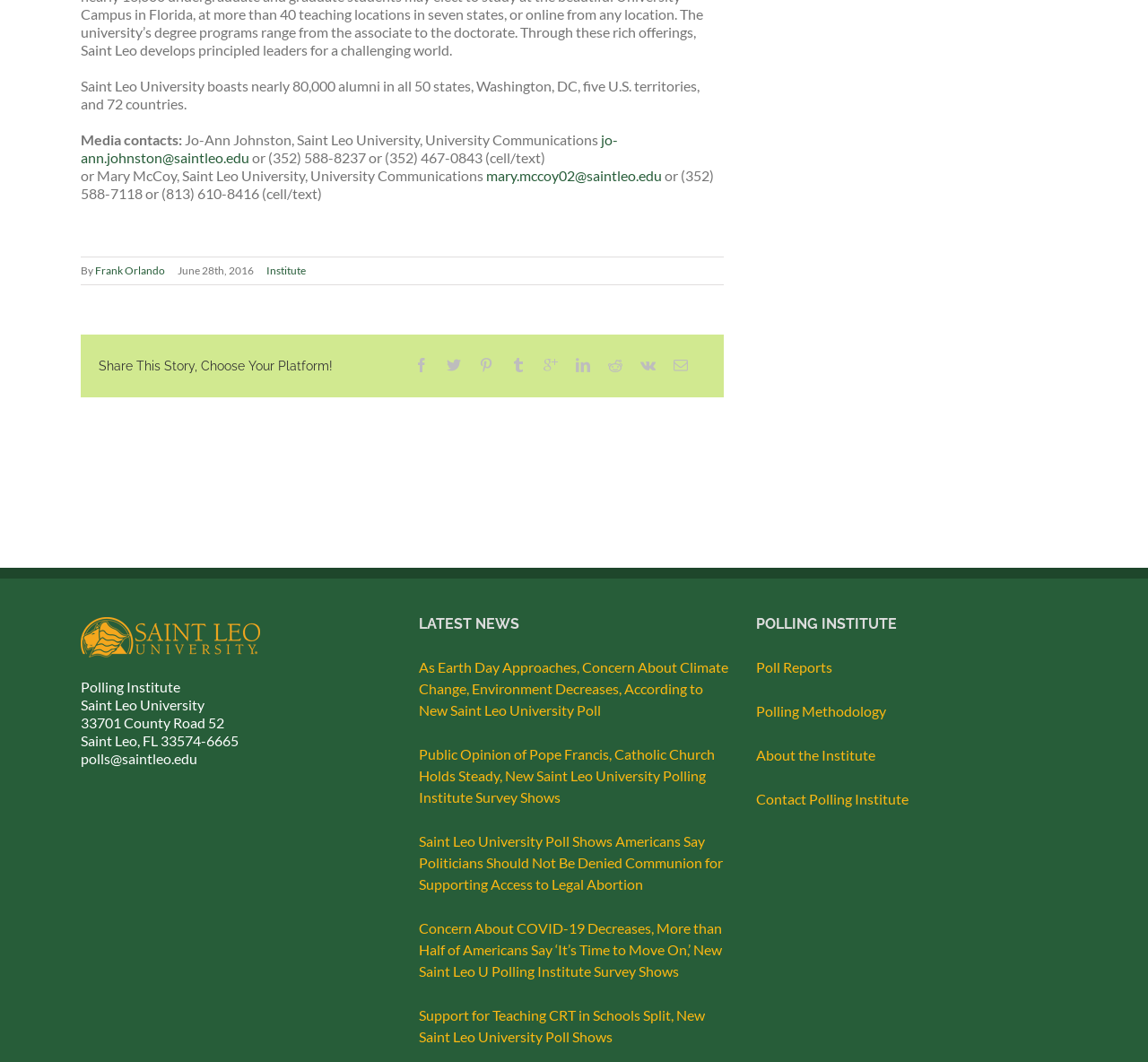Using a single word or phrase, answer the following question: 
What is the name of the university?

Saint Leo University